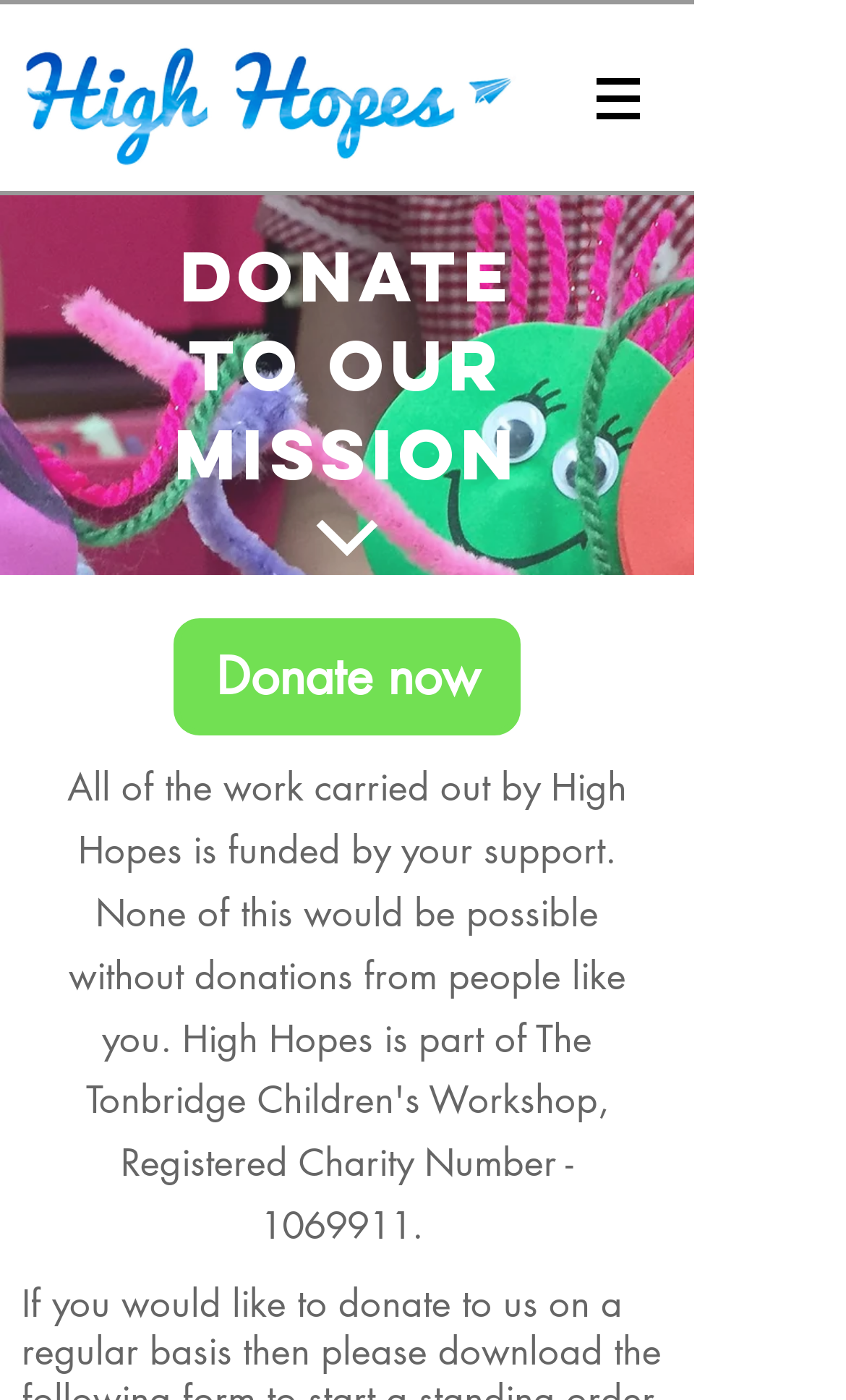How many links are present on this webpage?
Refer to the image and respond with a one-word or short-phrase answer.

4